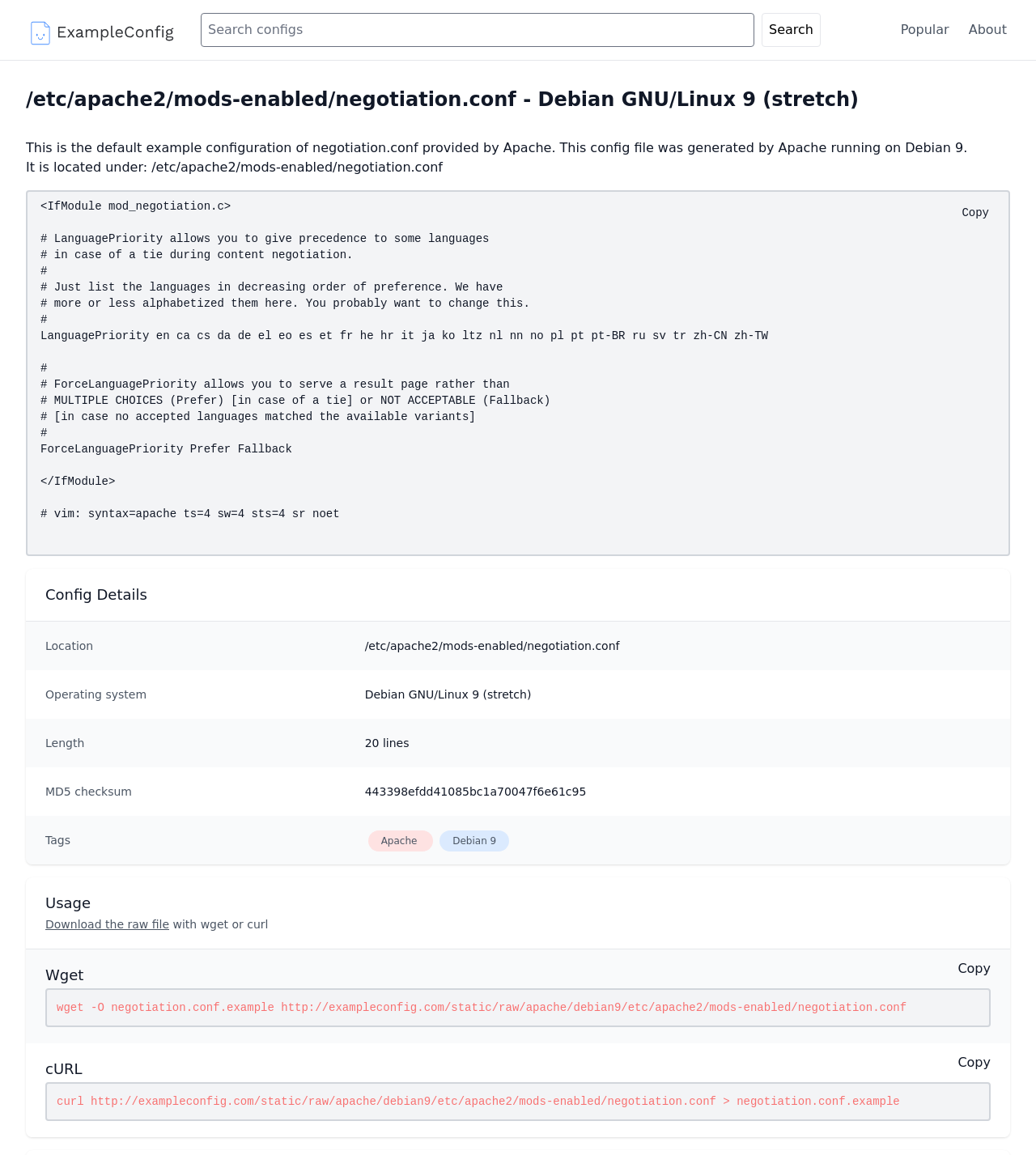Please specify the bounding box coordinates in the format (top-left x, top-left y, bottom-right x, bottom-right y), with all values as floating point numbers between 0 and 1. Identify the bounding box of the UI element described by: About

[0.935, 0.018, 0.972, 0.034]